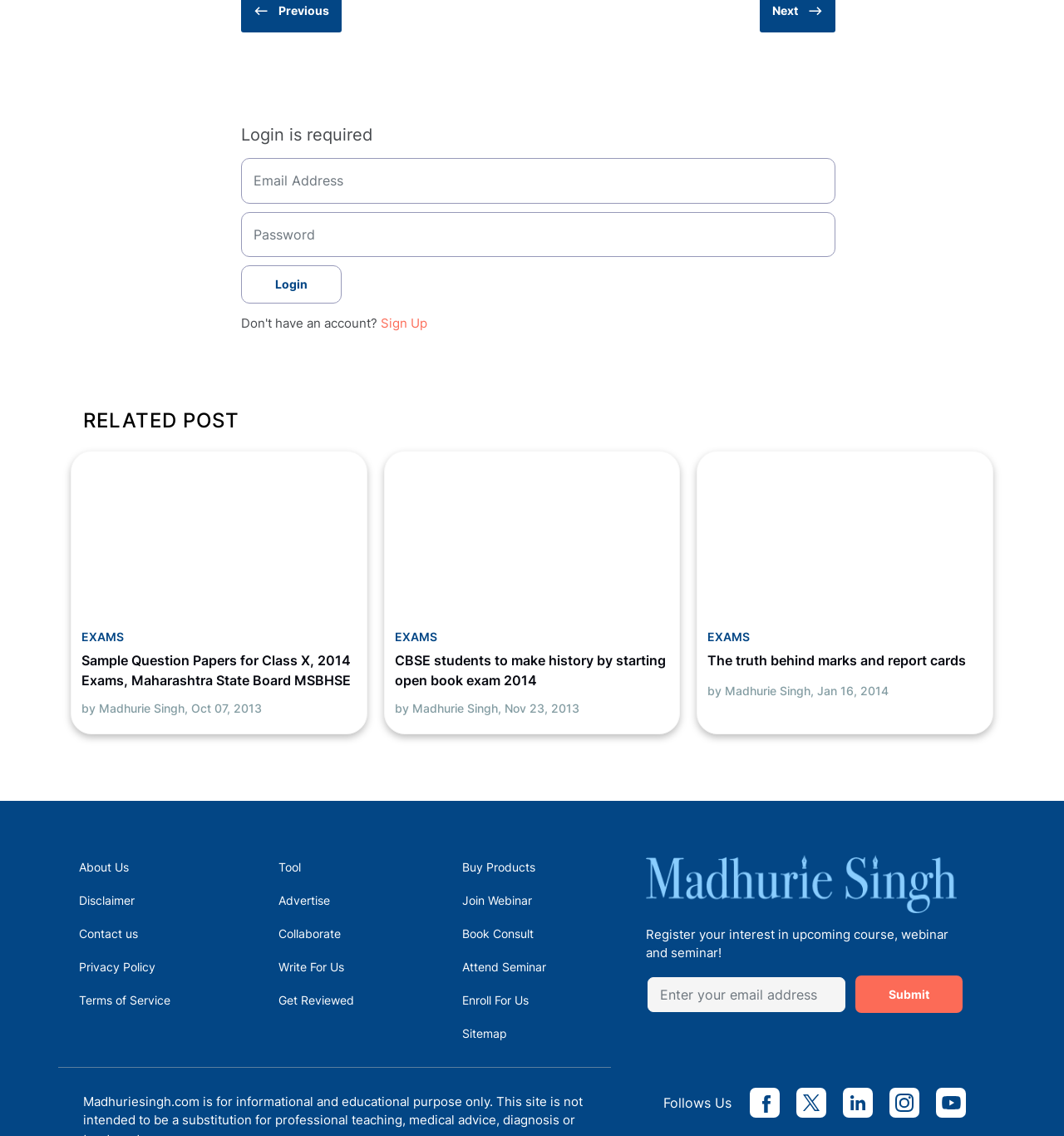Please locate the bounding box coordinates for the element that should be clicked to achieve the following instruction: "Go to Home Improvement page". Ensure the coordinates are given as four float numbers between 0 and 1, i.e., [left, top, right, bottom].

None